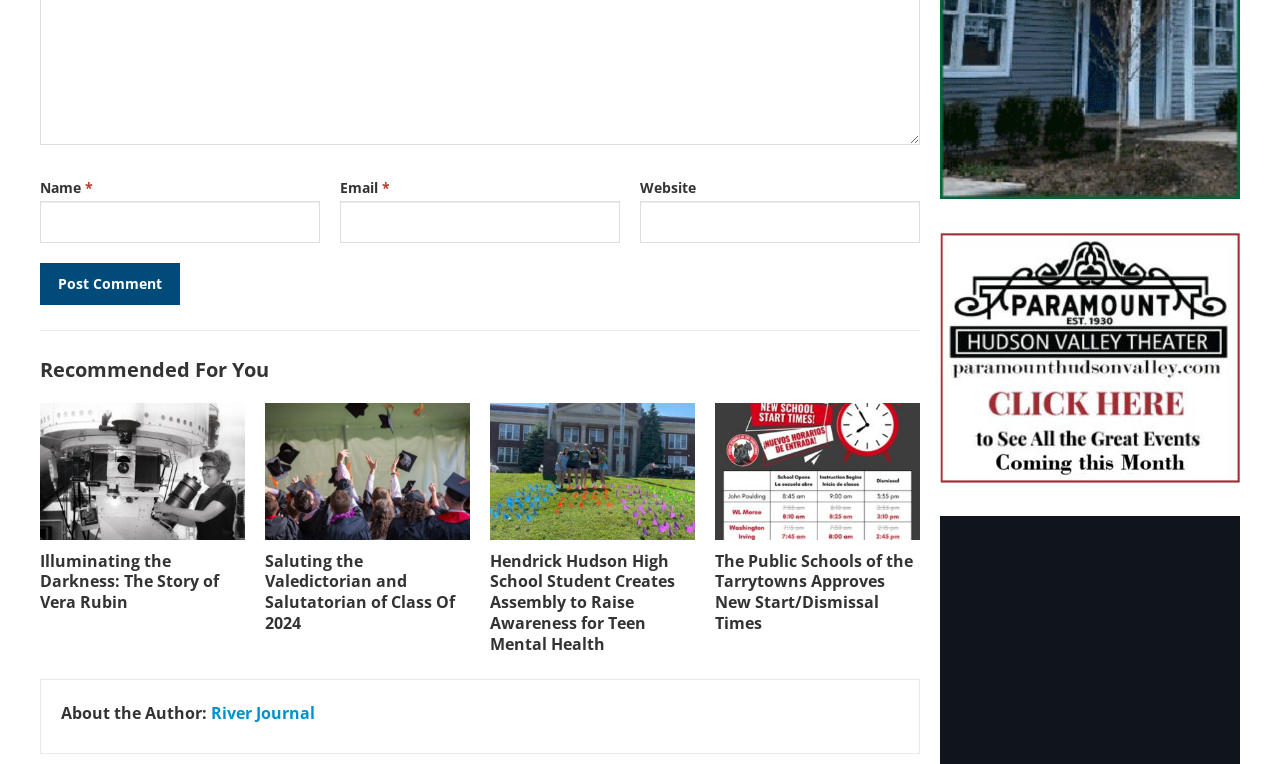How many recommended articles are shown?
Examine the image closely and answer the question with as much detail as possible.

There are four recommended articles shown on the webpage, each with a heading and a link. The articles are 'Illuminating the Darkness: The Story of Vera Rubin', 'Saluting the Valedictorian and Salutatorian of Class Of 2024', 'Hendrick Hudson High School Student Creates Assembly to Raise Awareness for Teen Mental Health', and 'The Public Schools of the Tarrytowns Approves New Start/Dismissal Times'.